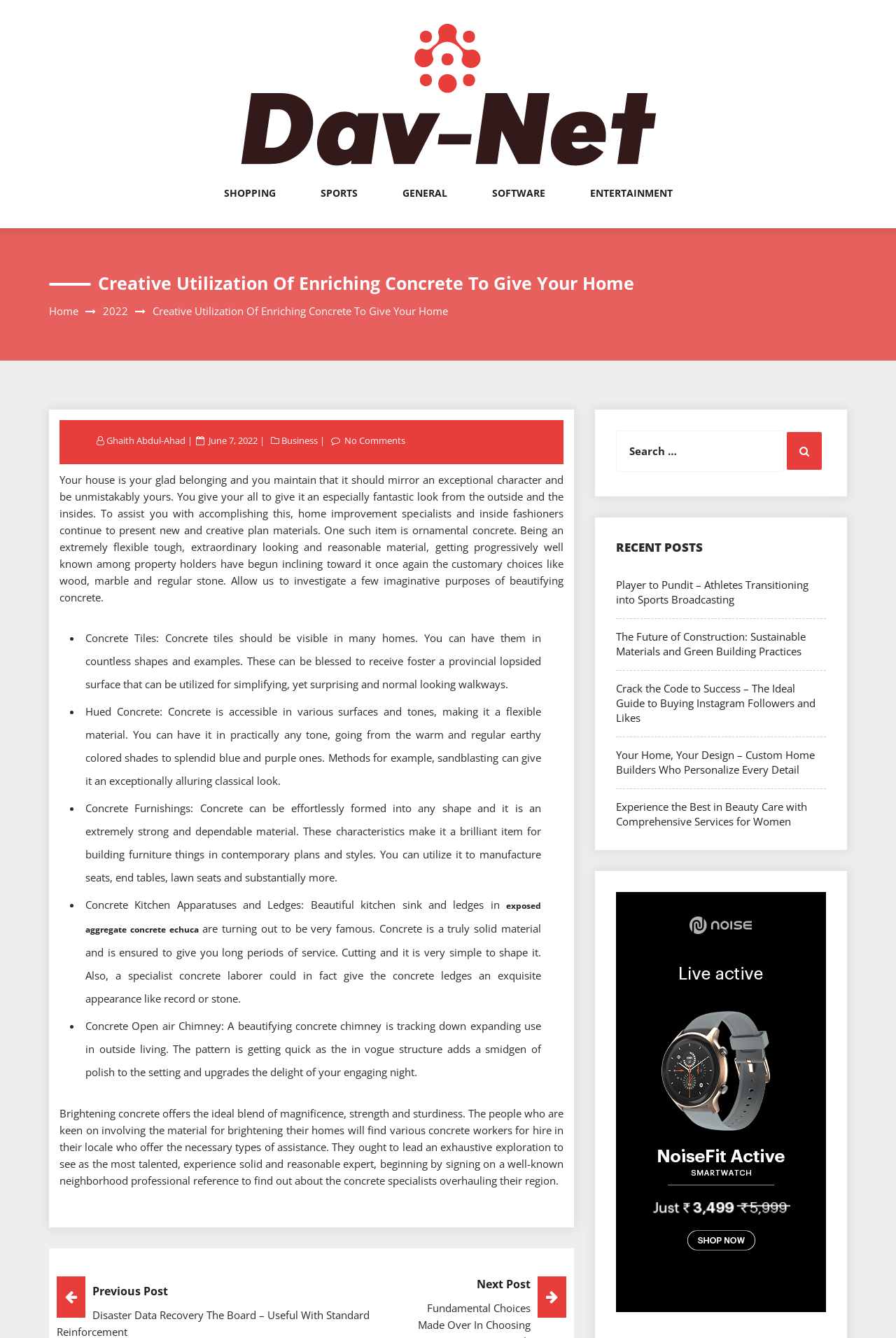Locate the bounding box coordinates of the element I should click to achieve the following instruction: "Read the post about 'Player to Pundit – Athletes Transitioning into Sports Broadcasting'".

[0.688, 0.432, 0.902, 0.453]